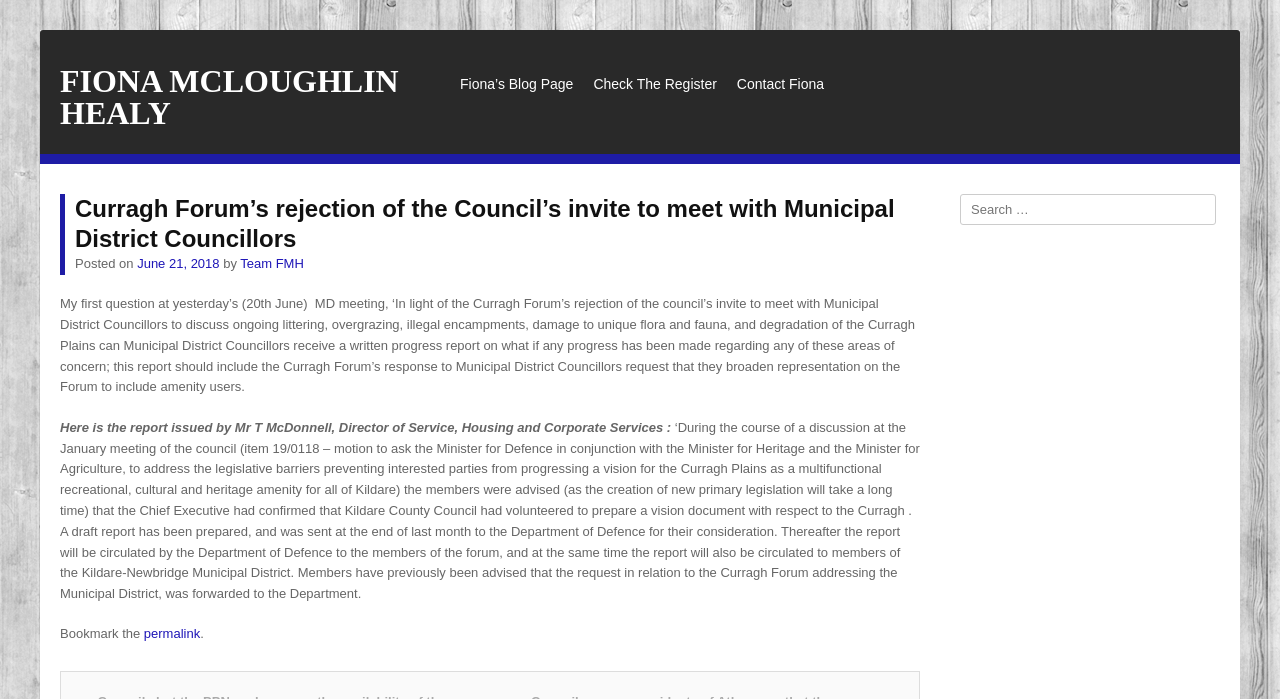What is the purpose of the search box?
Provide a detailed answer to the question, using the image to inform your response.

The purpose of the search box can be determined by looking at the label 'Search' next to the textbox, which suggests that the search box is intended for users to search the website.